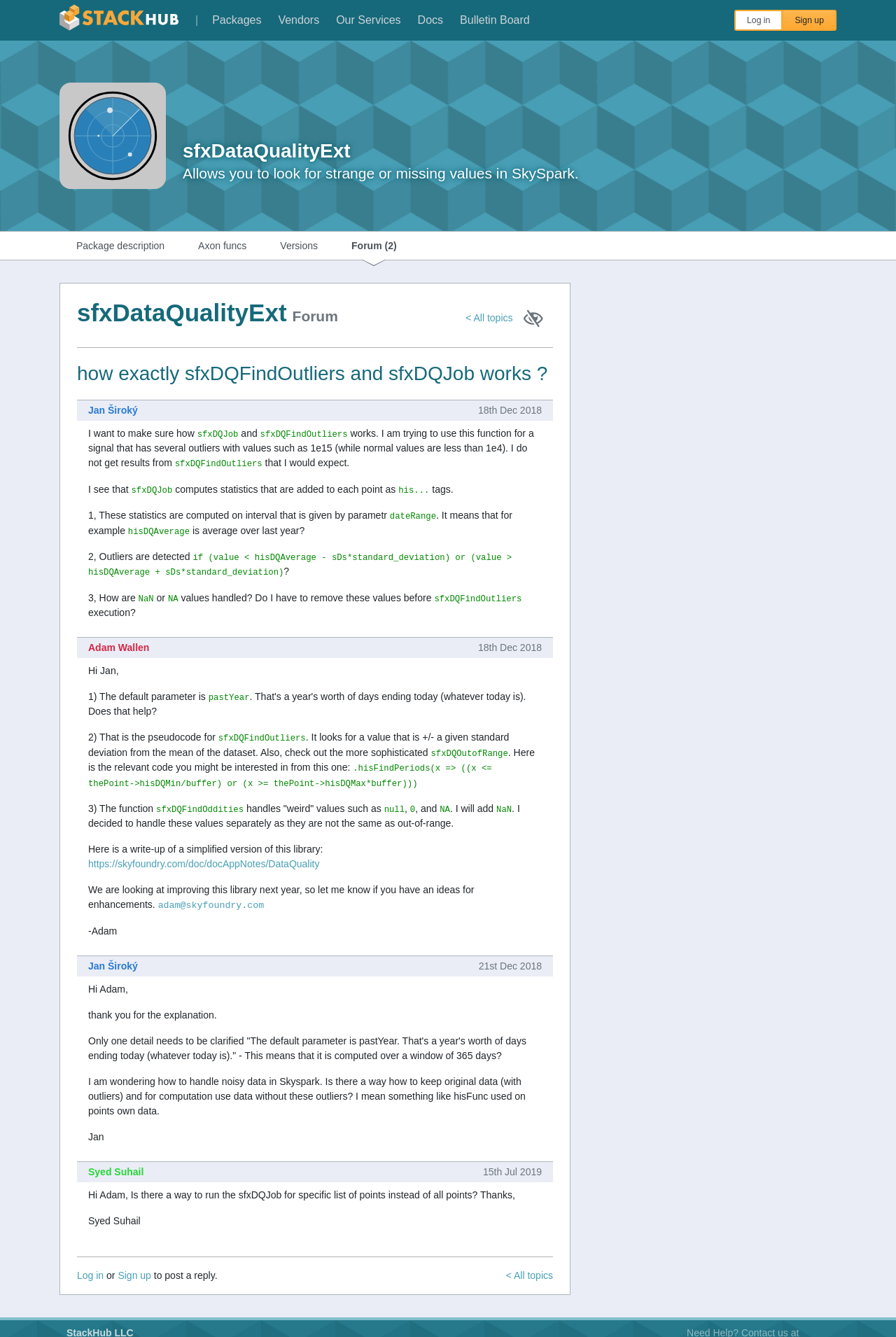How does sfxDQJob compute statistics?
Look at the image and construct a detailed response to the question.

sfxDQJob computes statistics on an interval given by the parameter dateRange. It means that for example, hisDQAverage is the average over the last year.